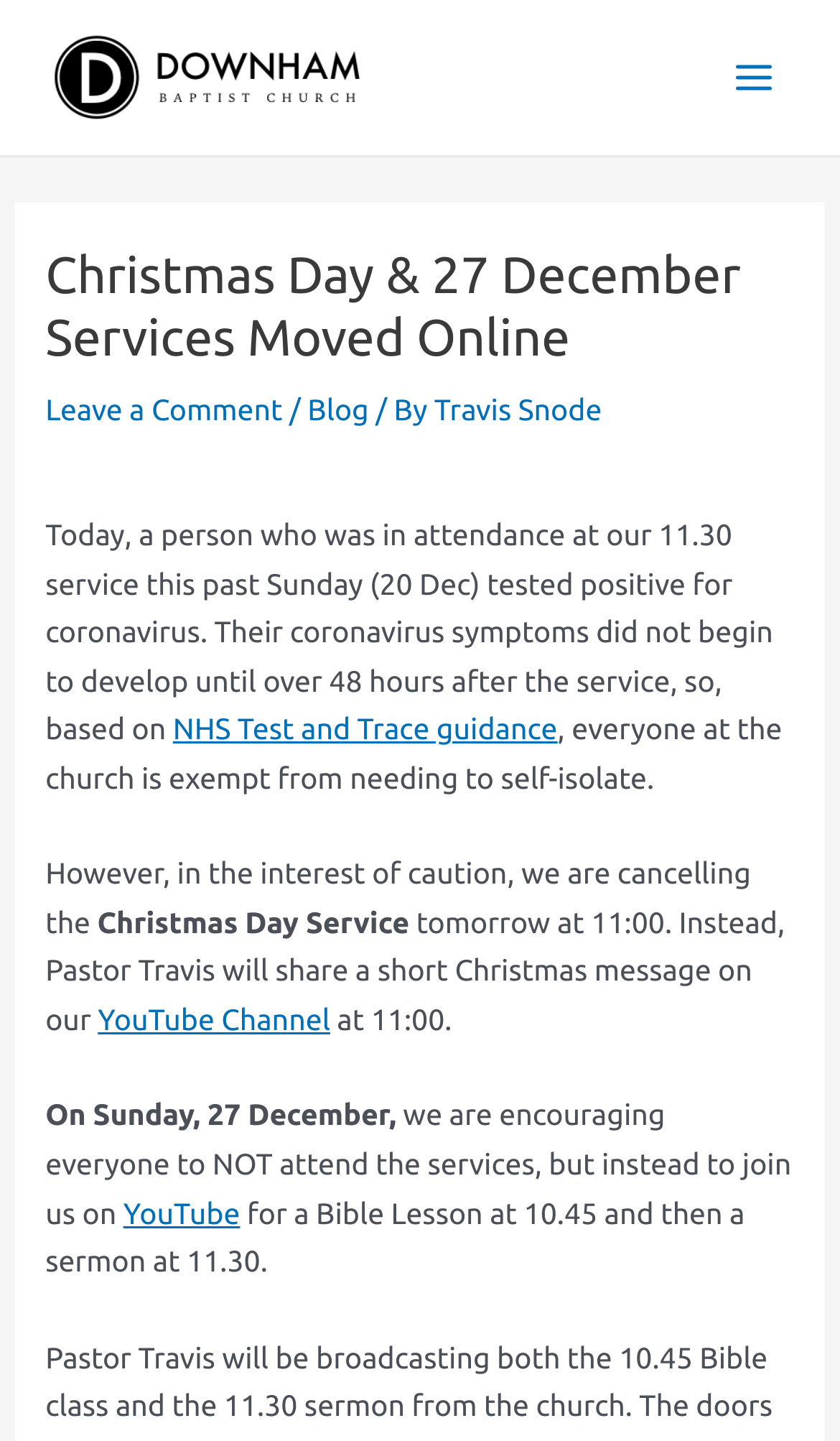Extract the bounding box of the UI element described as: "alt="Downham Baptist Church"".

[0.051, 0.04, 0.449, 0.064]